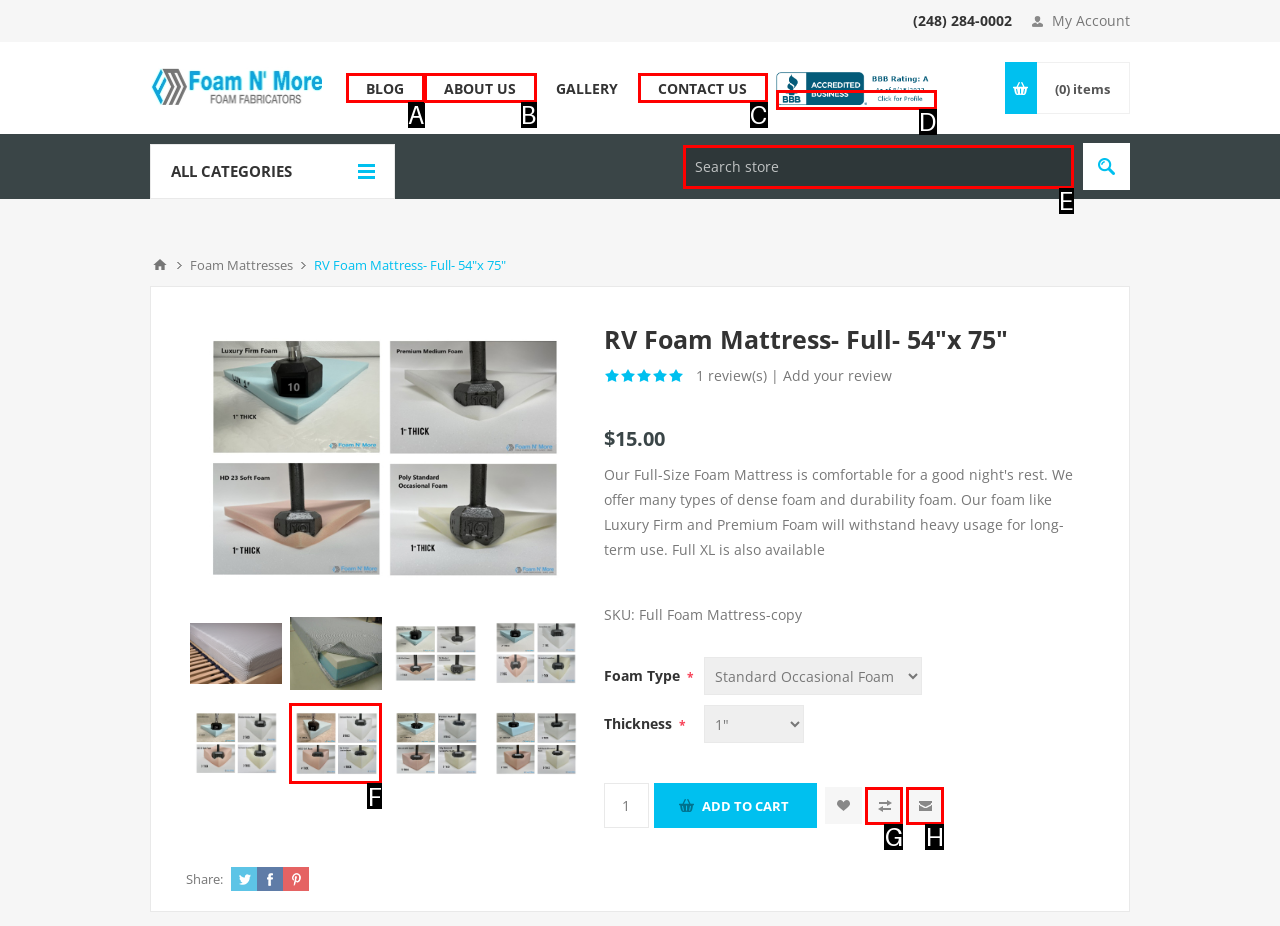From the options shown, which one fits the description: aria-label="Search store" name="q" placeholder="Search store"? Respond with the appropriate letter.

E